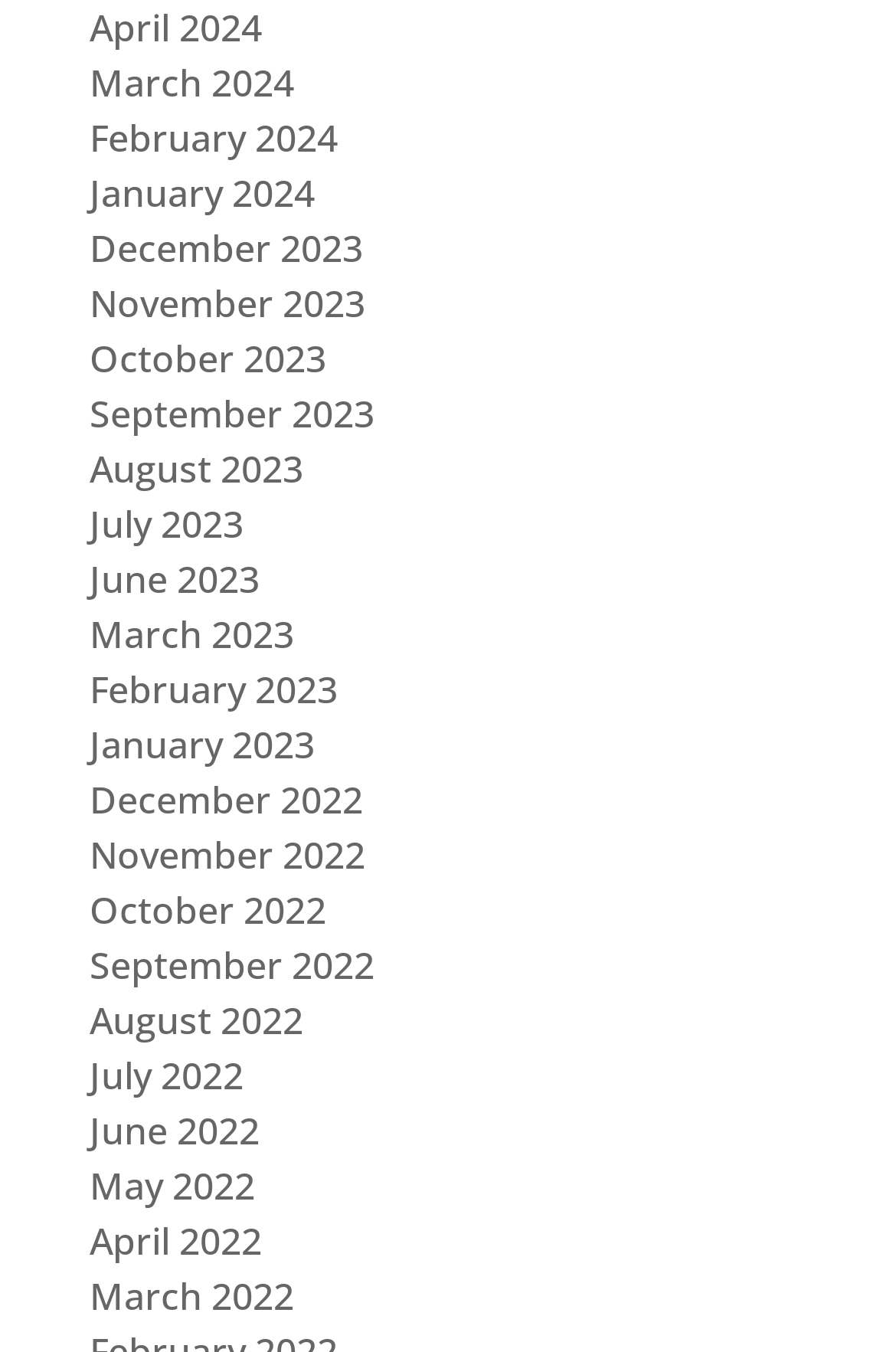Point out the bounding box coordinates of the section to click in order to follow this instruction: "check December 2022".

[0.1, 0.573, 0.405, 0.61]